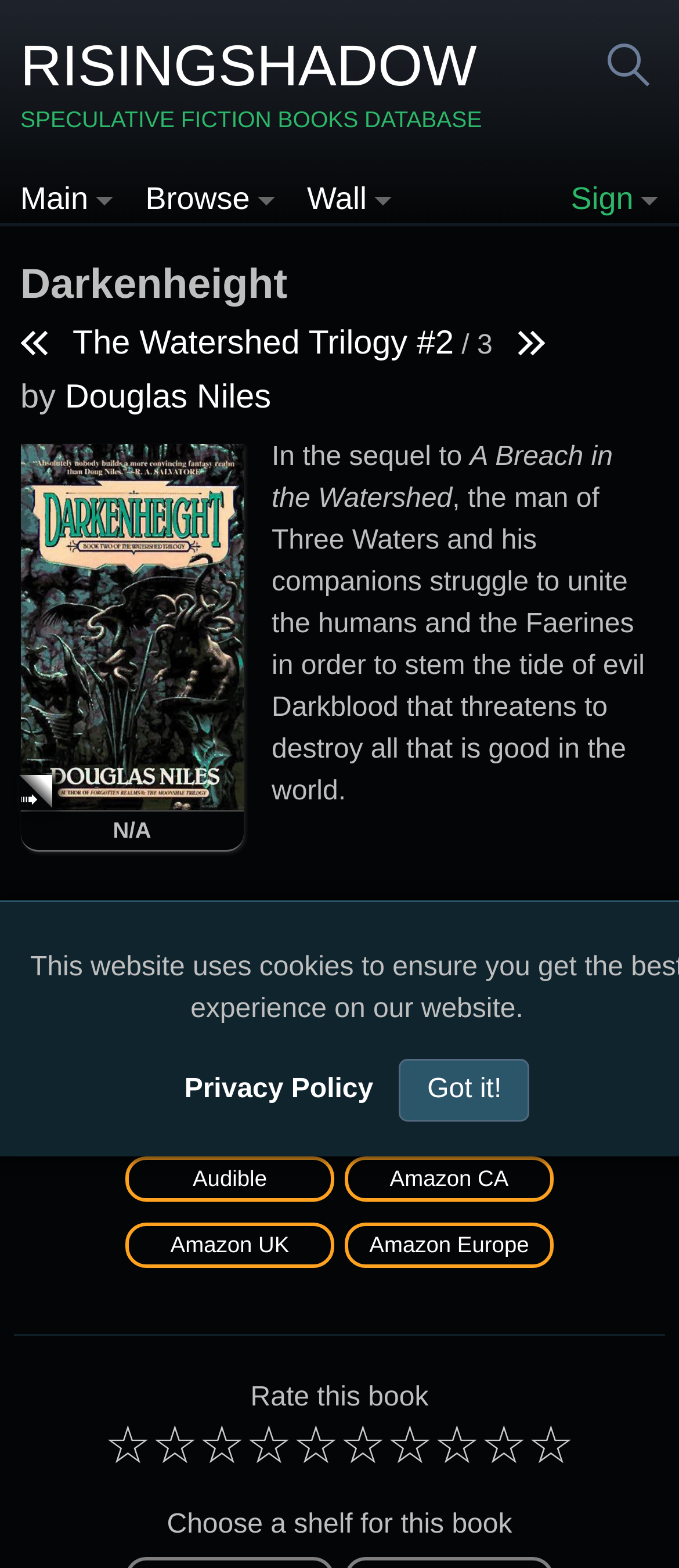Please determine the bounding box coordinates, formatted as (top-left x, top-left y, bottom-right x, bottom-right y), with all values as floating point numbers between 0 and 1. Identify the bounding box of the region described as: parent_node: N/A

[0.03, 0.39, 0.359, 0.409]